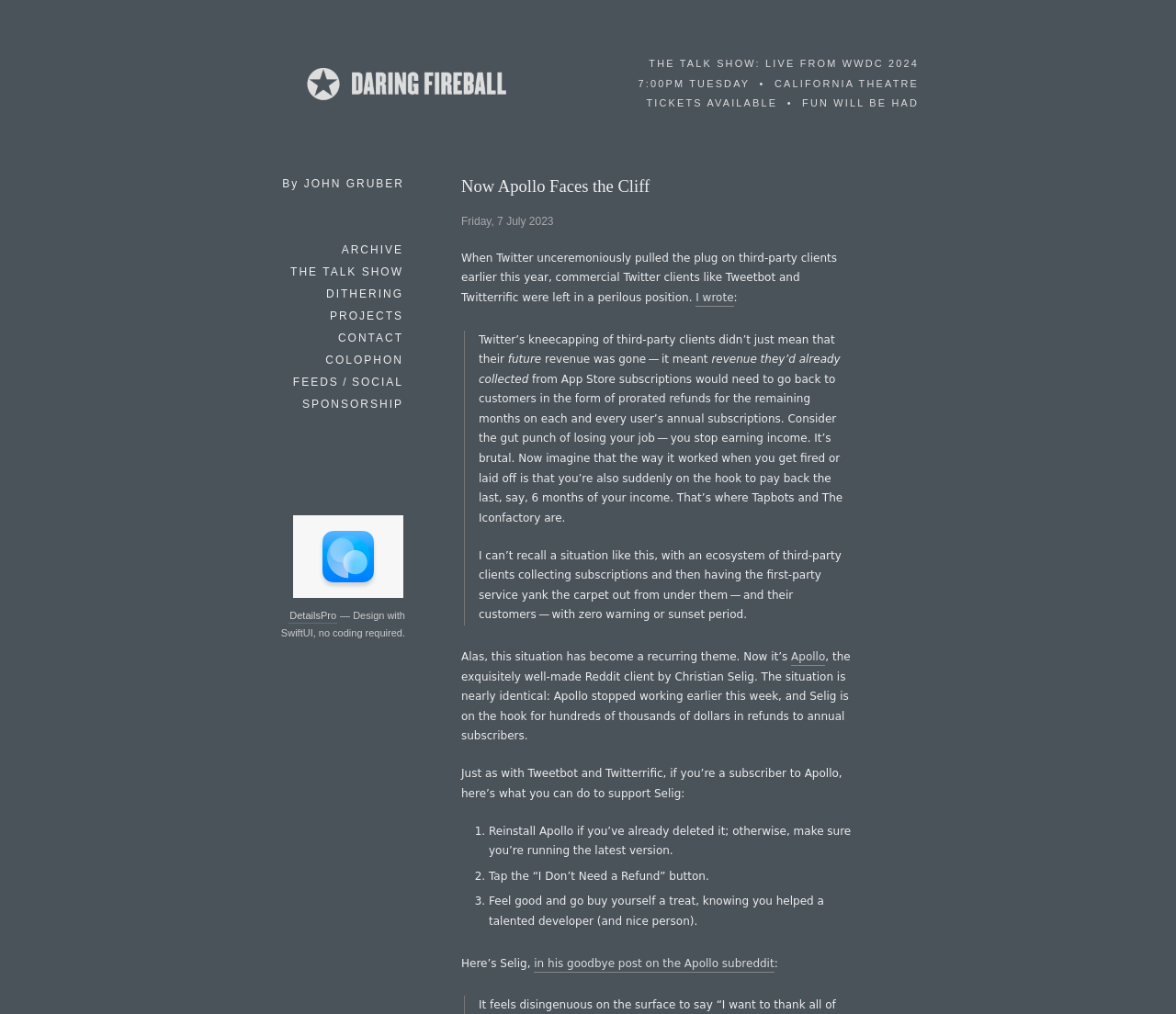Provide a brief response to the question below using a single word or phrase: 
What can subscribers do to support the developer of Apollo?

Reinstall Apollo, tap 'I Don’t Need a Refund' button, and buy a treat